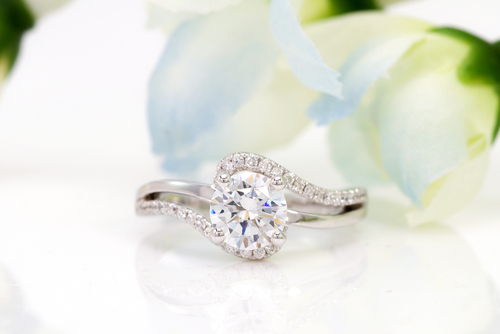What pattern is on the band?
Look at the image and provide a short answer using one word or a phrase.

Twisted or wave